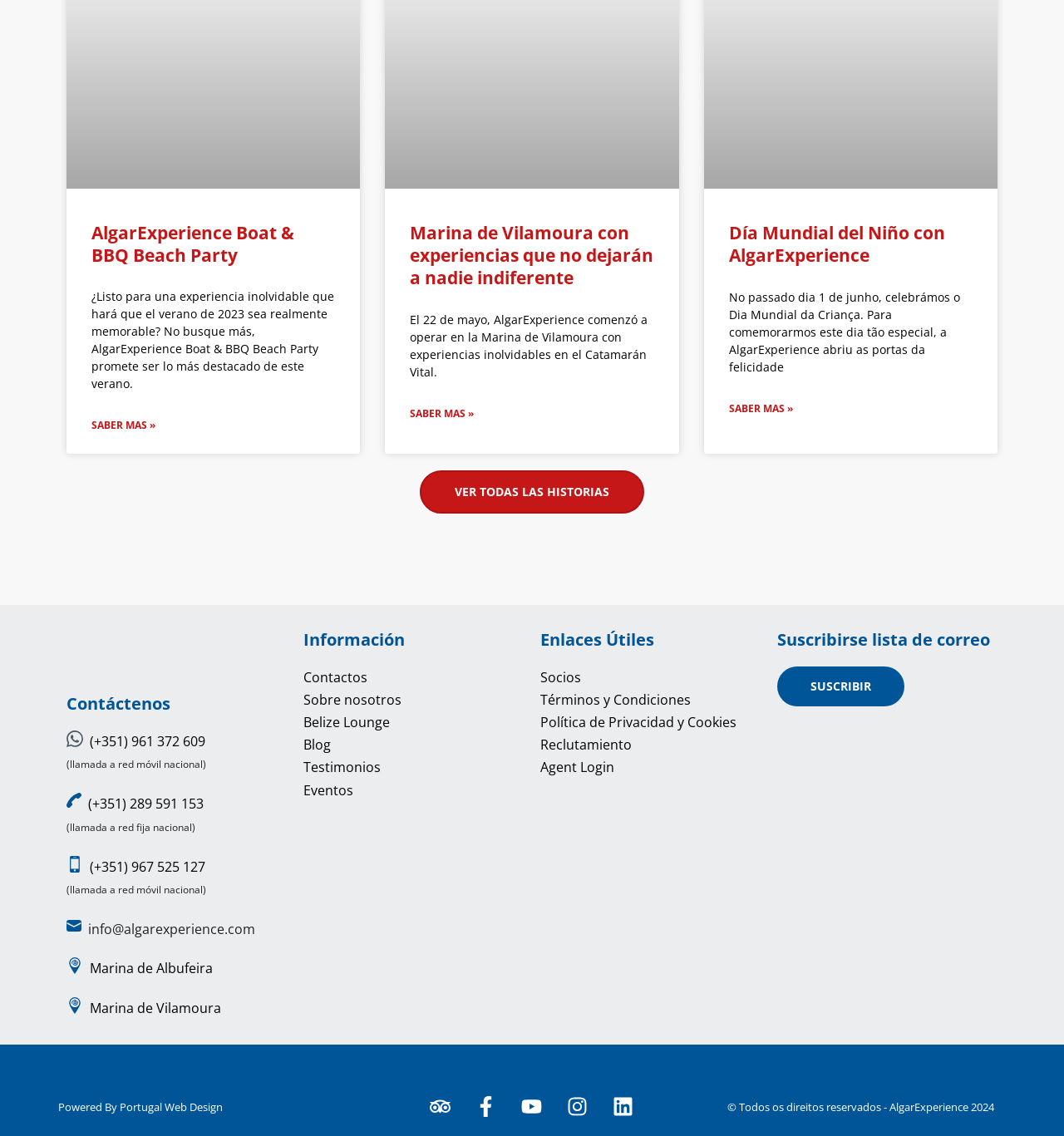Give a one-word or one-phrase response to the question:
How many phone numbers are listed on the webpage?

3